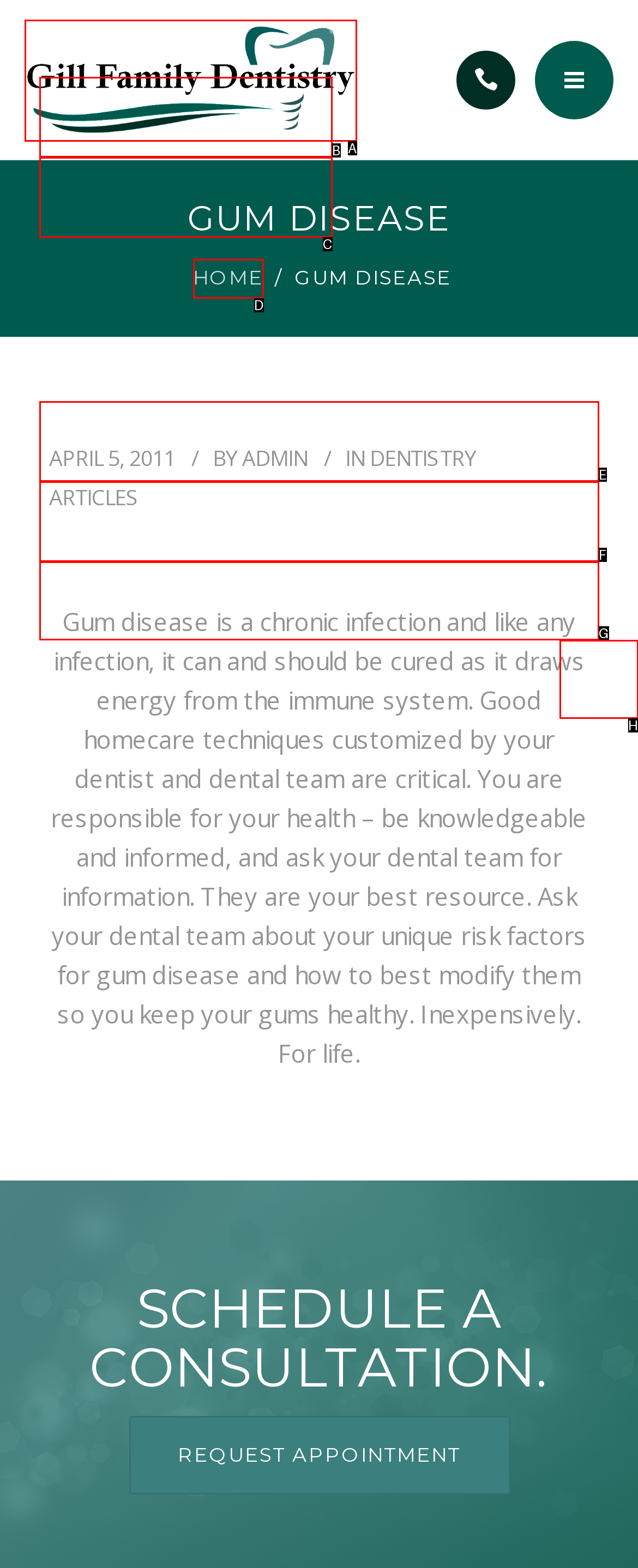Match the description: Testimonials to the appropriate HTML element. Respond with the letter of your selected option.

E